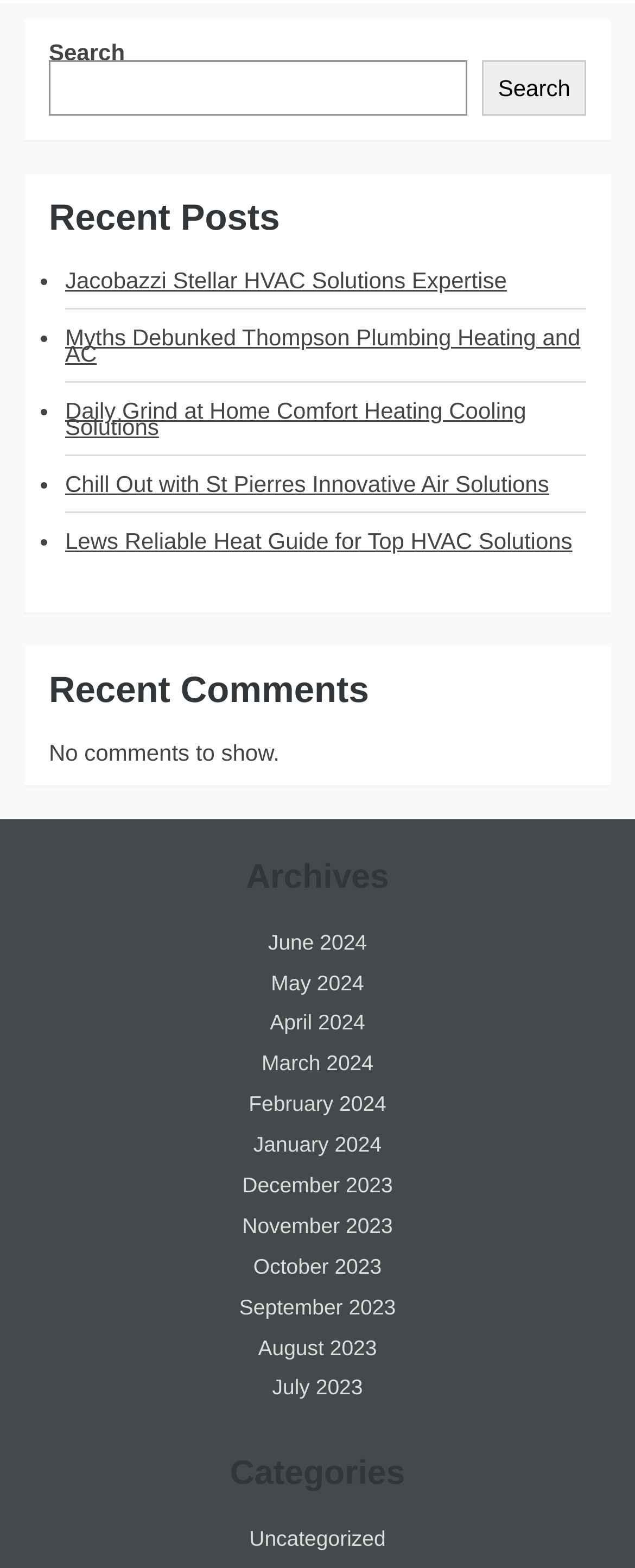Locate the bounding box coordinates of the segment that needs to be clicked to meet this instruction: "Search for something".

[0.077, 0.039, 0.737, 0.074]